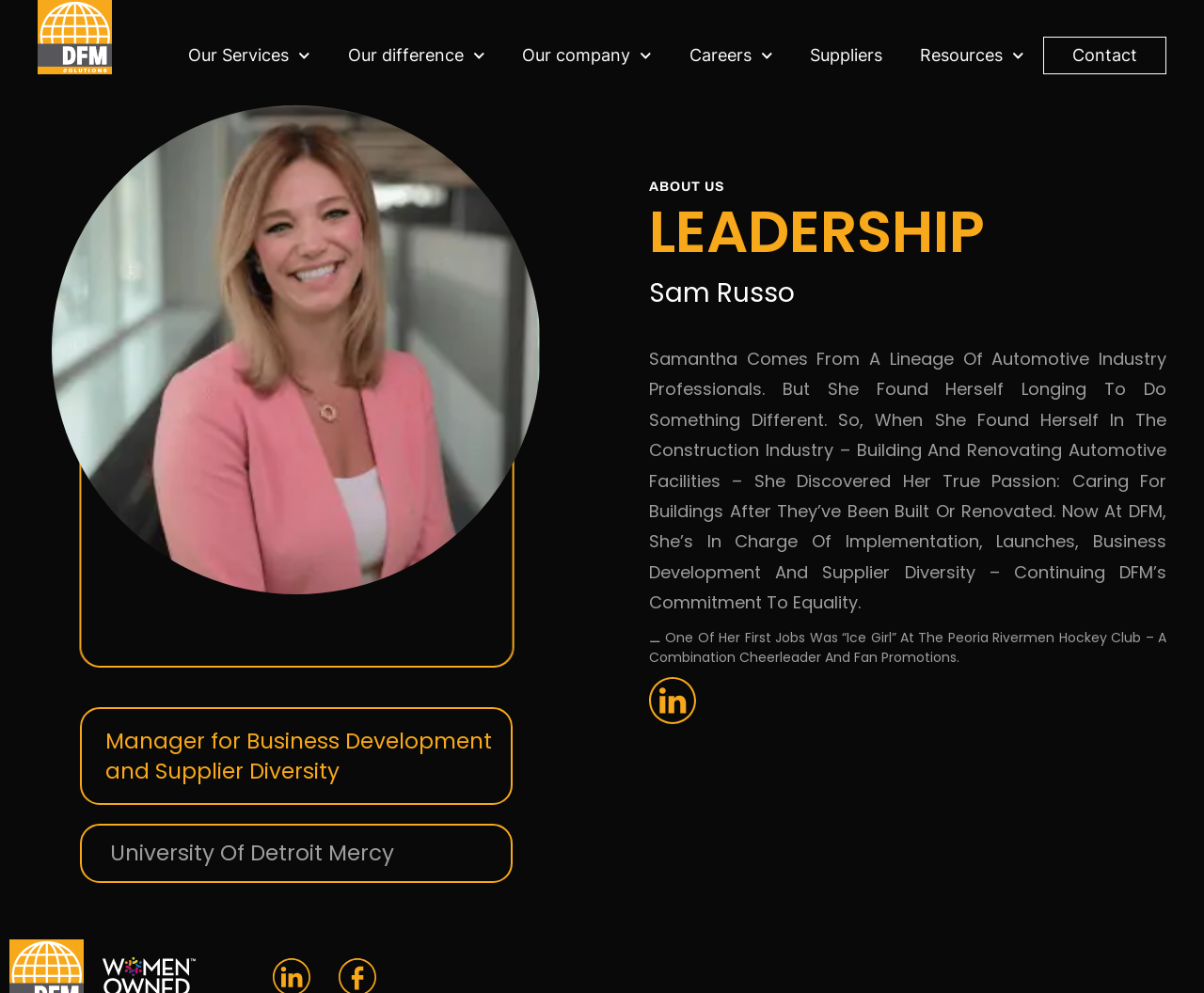Generate a comprehensive caption for the webpage you are viewing.

The webpage is about Sam Russo, a business development professional at DFM Solutions. At the top, there is a navigation menu with links to various sections, including "Our Services", "Our difference", "Our company", "Careers", "Suppliers", "Resources", and "Contact". Each link has a small icon next to it.

Below the navigation menu, there are four headings that introduce Sam Russo's background and role. The first heading indicates that she is the Manager for Business Development and Supplier Diversity. The second heading mentions her education at the University of Detroit Mercy. The third heading is "ABOUT US", and the fourth heading is "LEADERSHIP", followed by a heading with Sam Russo's name.

The main content of the page is a paragraph that describes Sam Russo's career journey, from her roots in the automotive industry to her passion for the construction industry. The text explains her current role at DFM, where she is responsible for implementation, launches, business development, and supplier diversity.

Below the paragraph, there is another heading that shares an interesting fact about Sam Russo's past, mentioning that one of her first jobs was as an "Ice Girl" at the Peoria Rivermen Hockey Club. Next to this heading, there is a link with an icon, which may be a social media profile or a way to contact Sam Russo.

Throughout the page, there are no images that dominate the layout, but rather small icons and graphics that accompany the links and headings. The overall structure of the page is clean and easy to follow, with clear headings and concise text that provide a brief overview of Sam Russo's professional background and role at DFM Solutions.